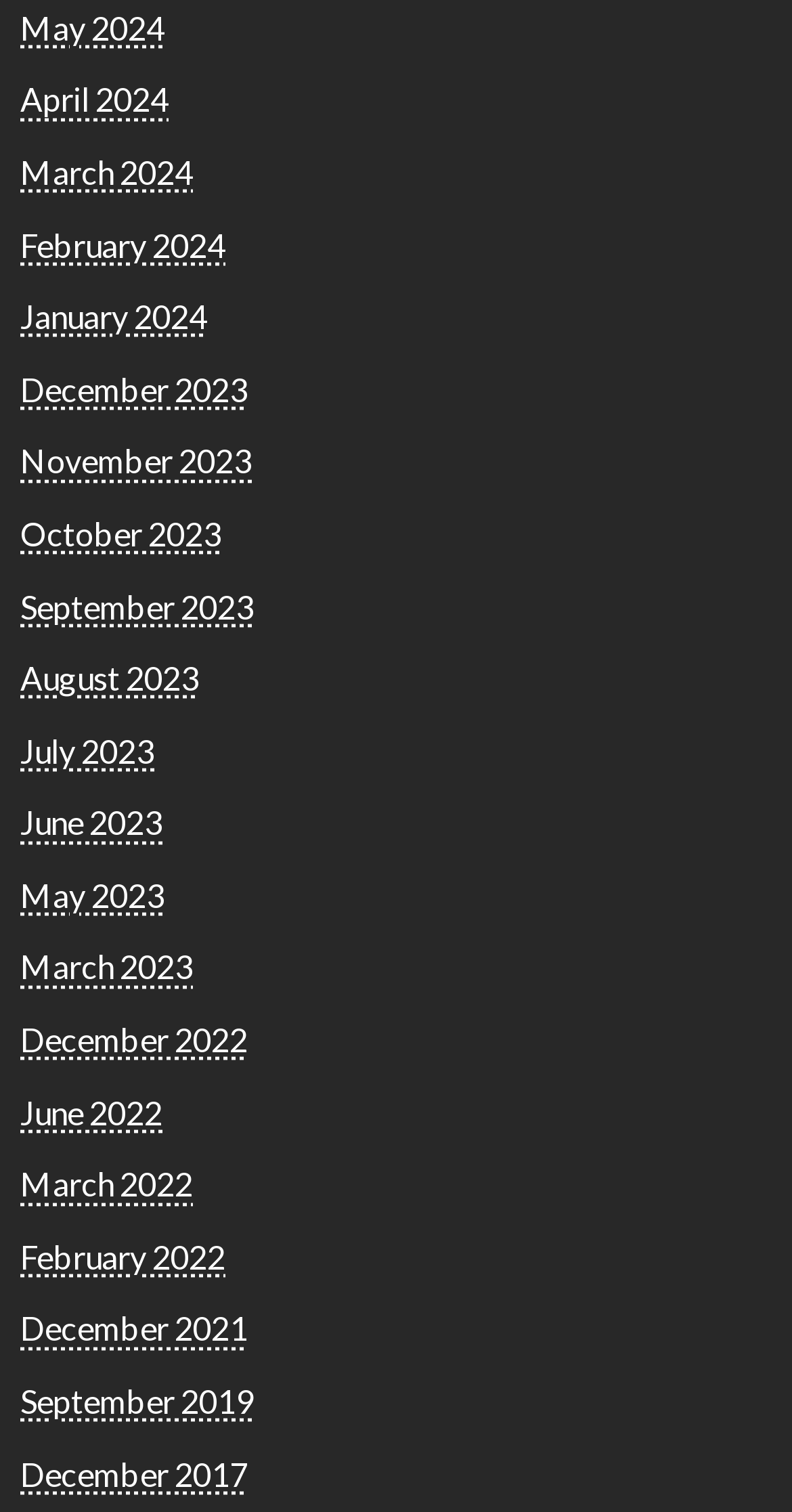Based on the visual content of the image, answer the question thoroughly: How many months are available in 2024?

I counted the number of links with '2024' in their text and found that there are 5 months available in 2024, which are May, April, March, February, and January.